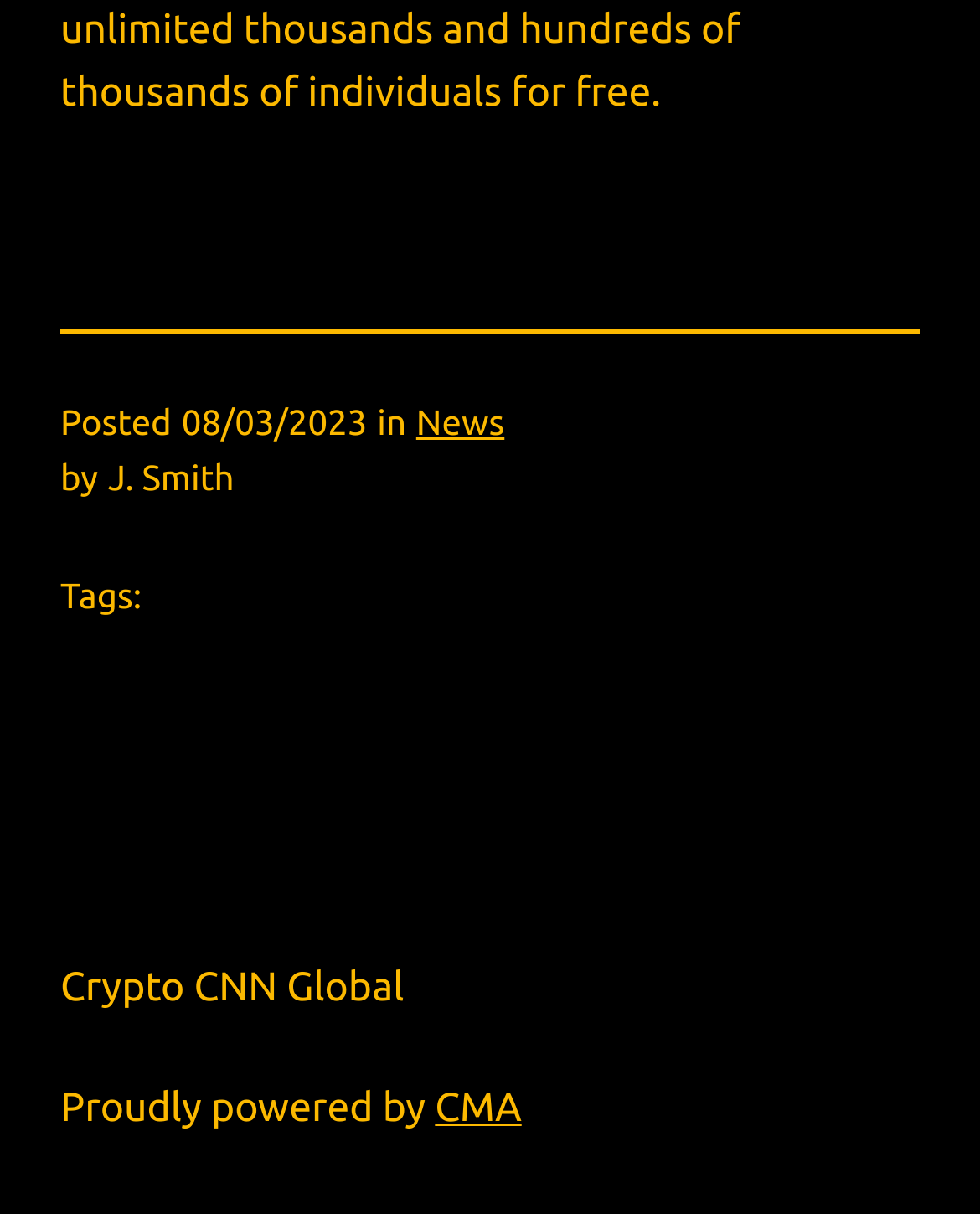Answer the following inquiry with a single word or phrase:
What is the category of the article?

News